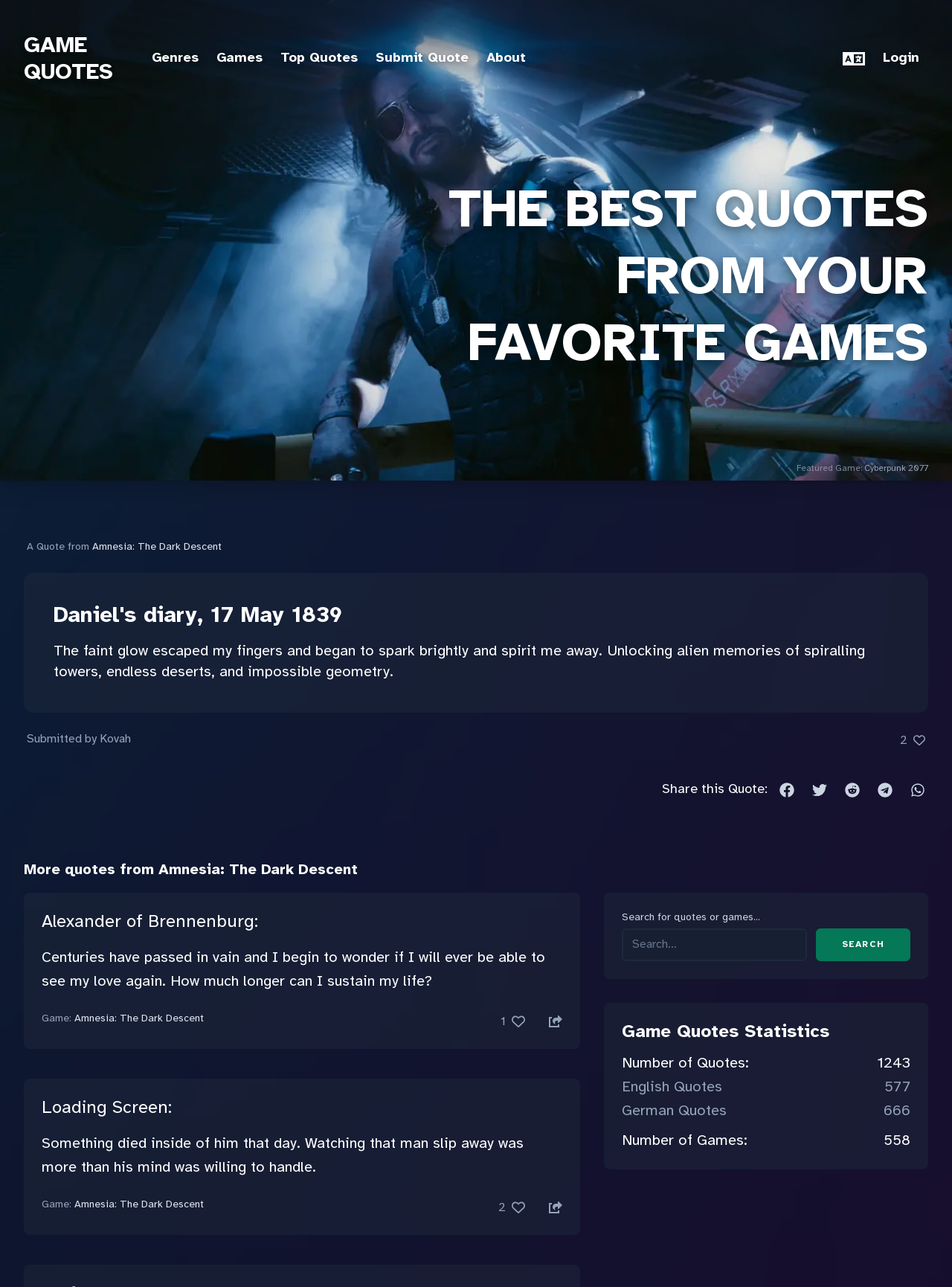Find the bounding box coordinates for the area you need to click to carry out the instruction: "Submit a quote". The coordinates should be four float numbers between 0 and 1, indicated as [left, top, right, bottom].

[0.395, 0.038, 0.492, 0.055]